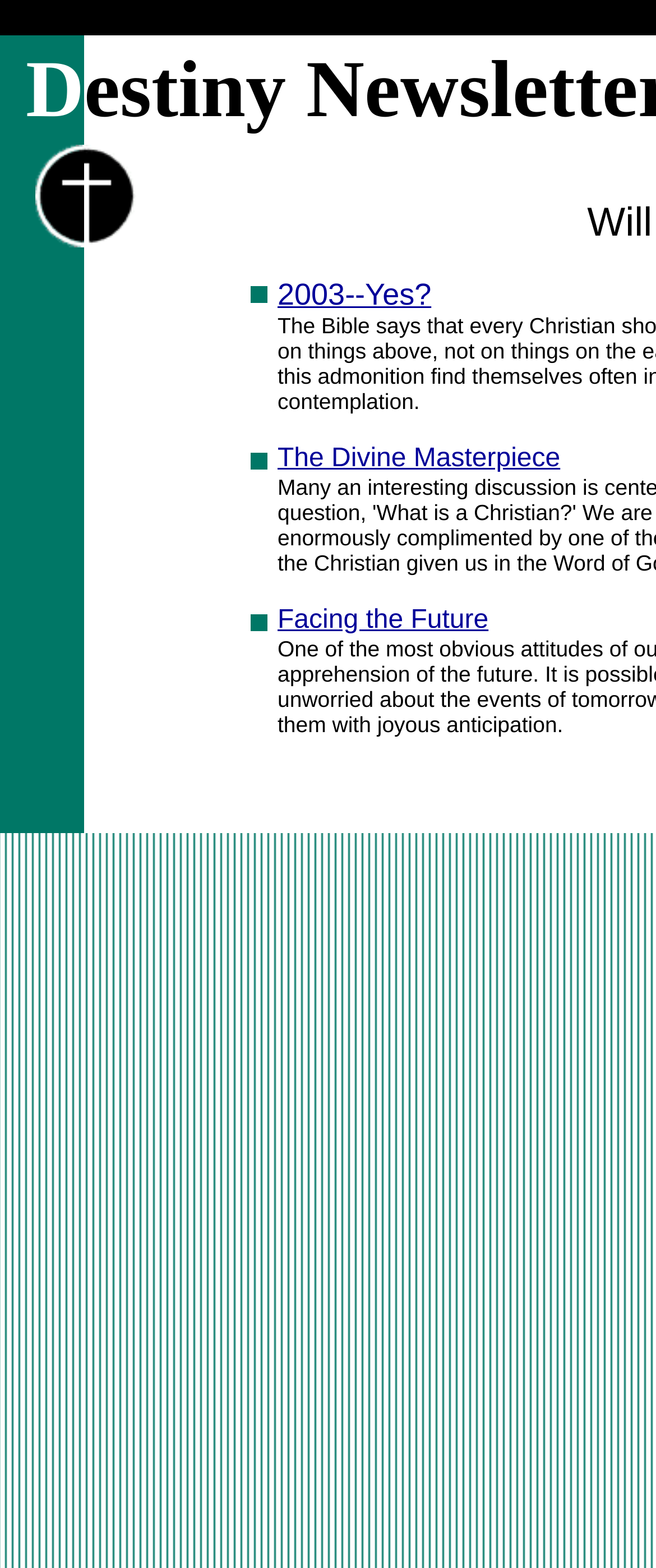Examine the image and give a thorough answer to the following question:
What is the text of the first link?

The first link is located in the LayoutTableCell with text 'Christian Destiny' and has an image with the same text. The link's bounding box coordinates are [0.054, 0.144, 0.128, 0.162].